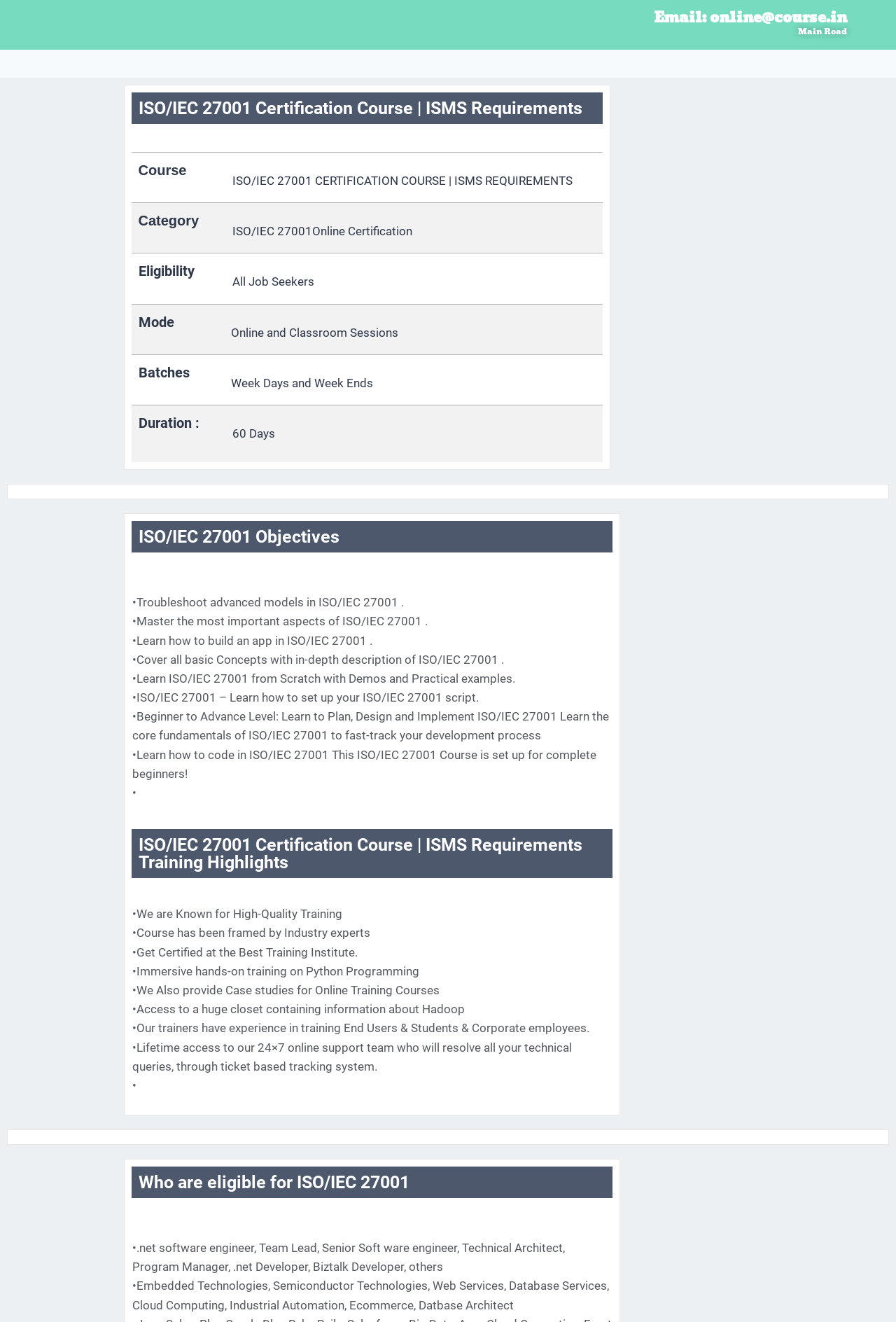Give a one-word or short phrase answer to this question: 
What is the email address provided?

online@course.in